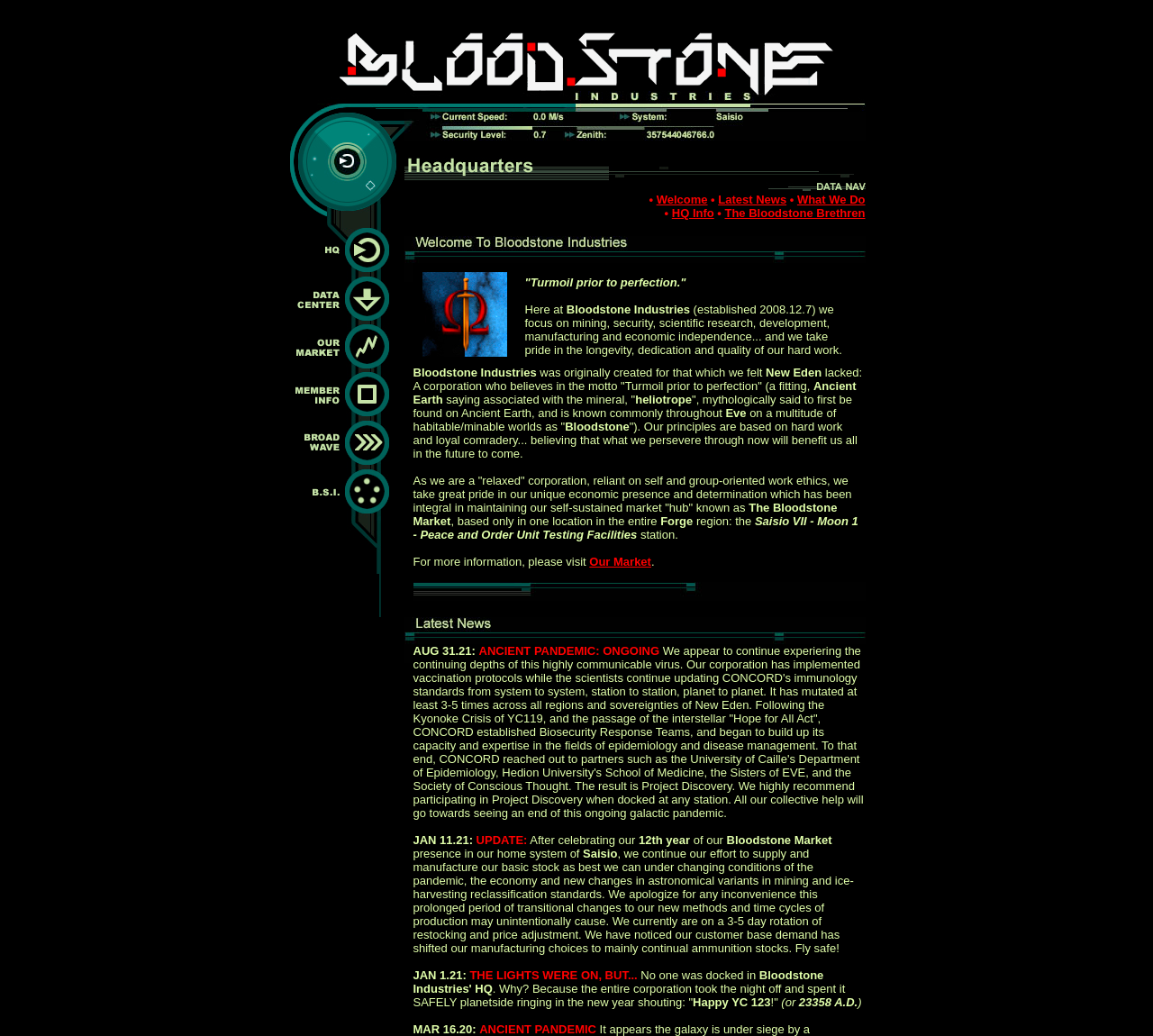Locate the bounding box coordinates of the clickable region necessary to complete the following instruction: "Click on Headquarters". Provide the coordinates in the format of four float numbers between 0 and 1, i.e., [left, top, right, bottom].

[0.25, 0.254, 0.35, 0.269]